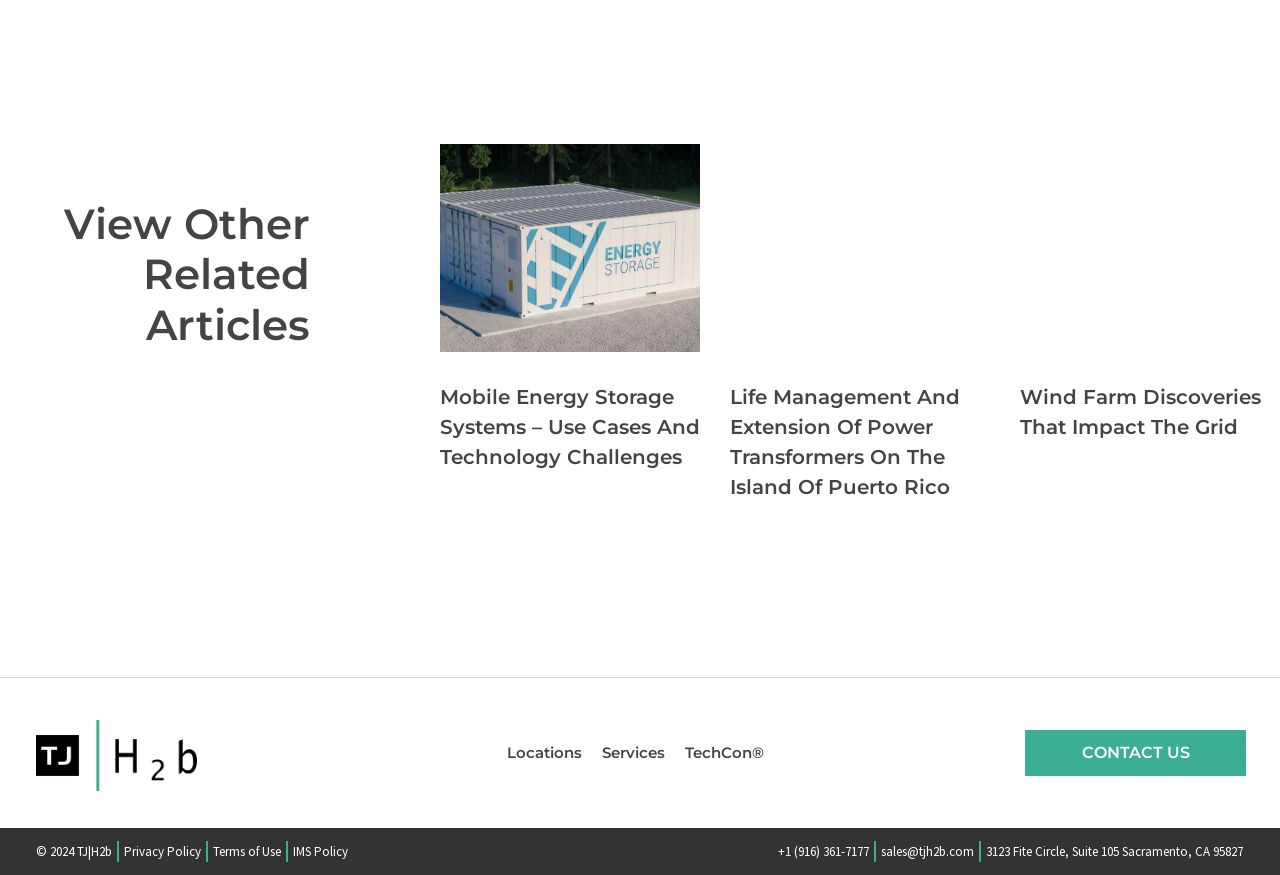Please identify the bounding box coordinates of the element that needs to be clicked to execute the following command: "View article about mobile energy storage boxes on gravel". Provide the bounding box using four float numbers between 0 and 1, formatted as [left, top, right, bottom].

[0.344, 0.164, 0.547, 0.402]